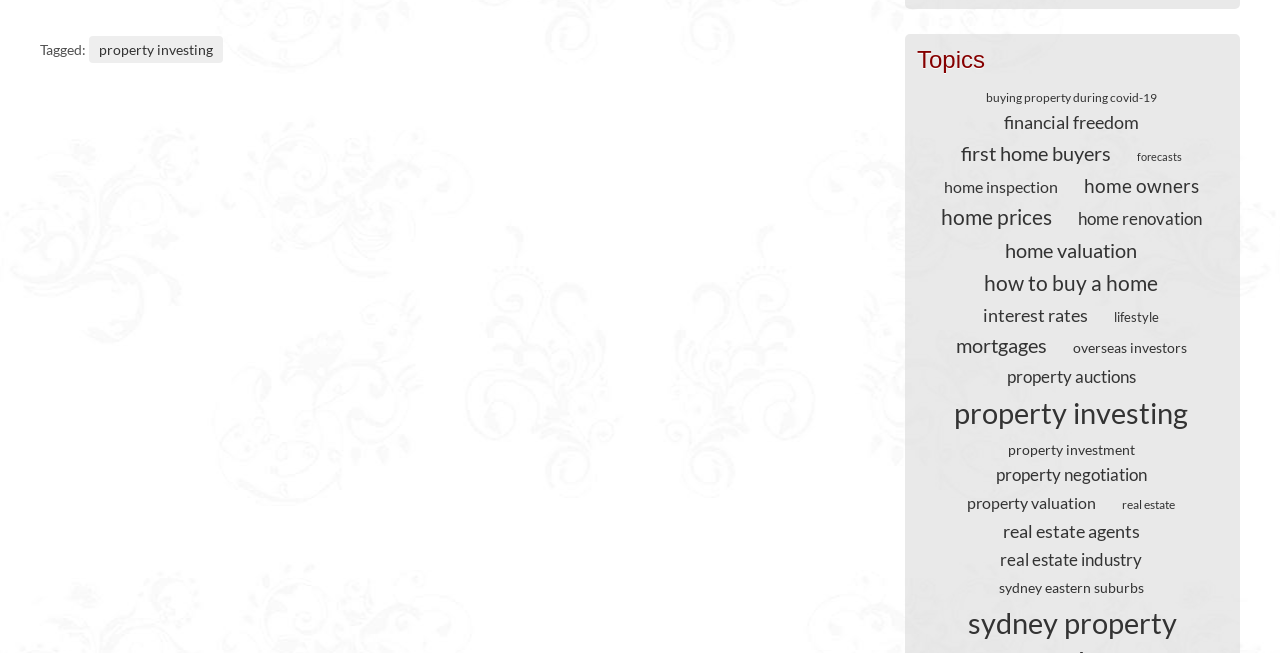Extract the bounding box coordinates for the described element: "Mississippi". The coordinates should be represented as four float numbers between 0 and 1: [left, top, right, bottom].

None